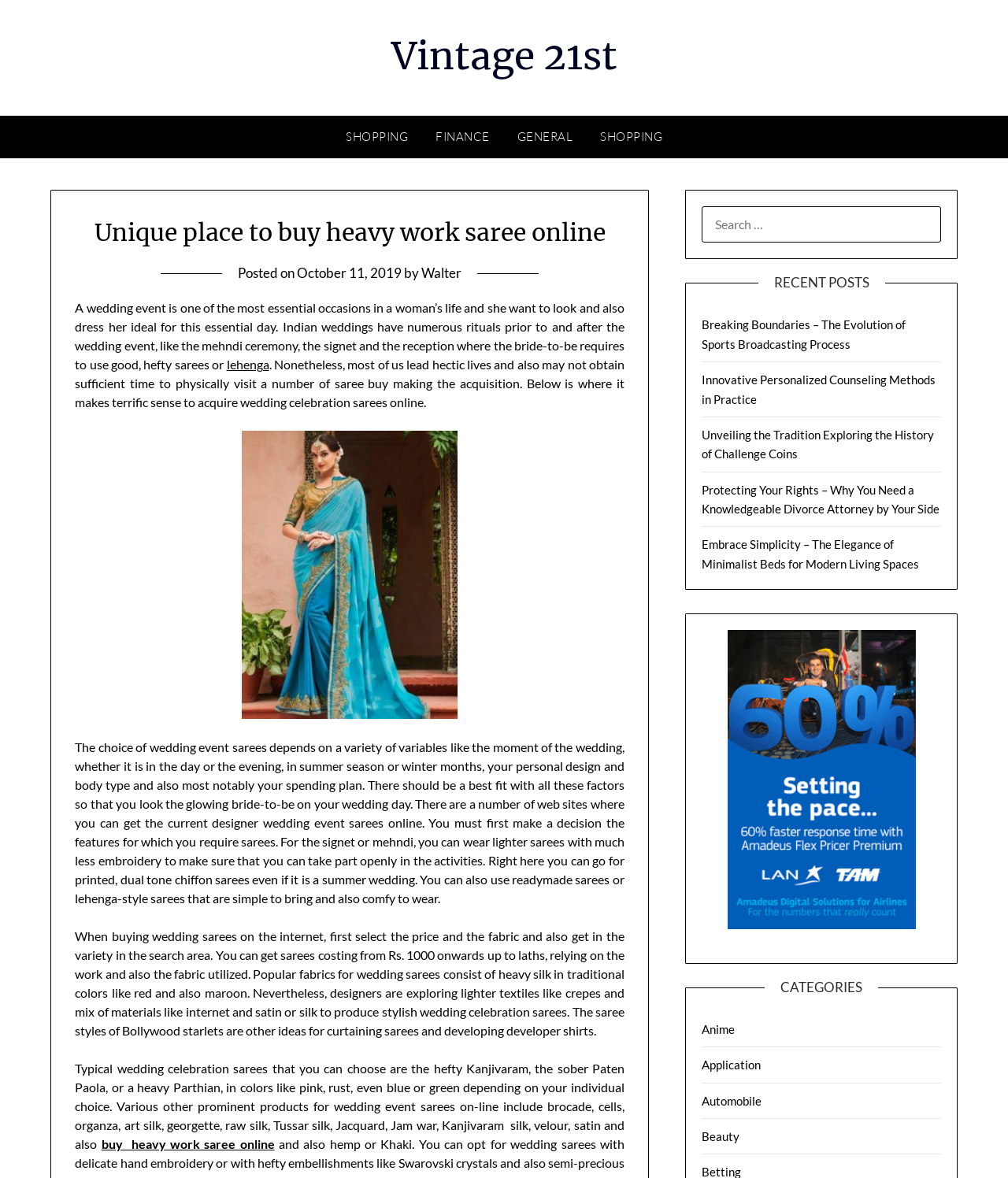What is the purpose of the search box on the webpage?
Look at the image and provide a detailed response to the question.

The search box on the webpage is labeled as 'SEARCH FOR:' and is likely intended for users to search for specific content or keywords within the website.